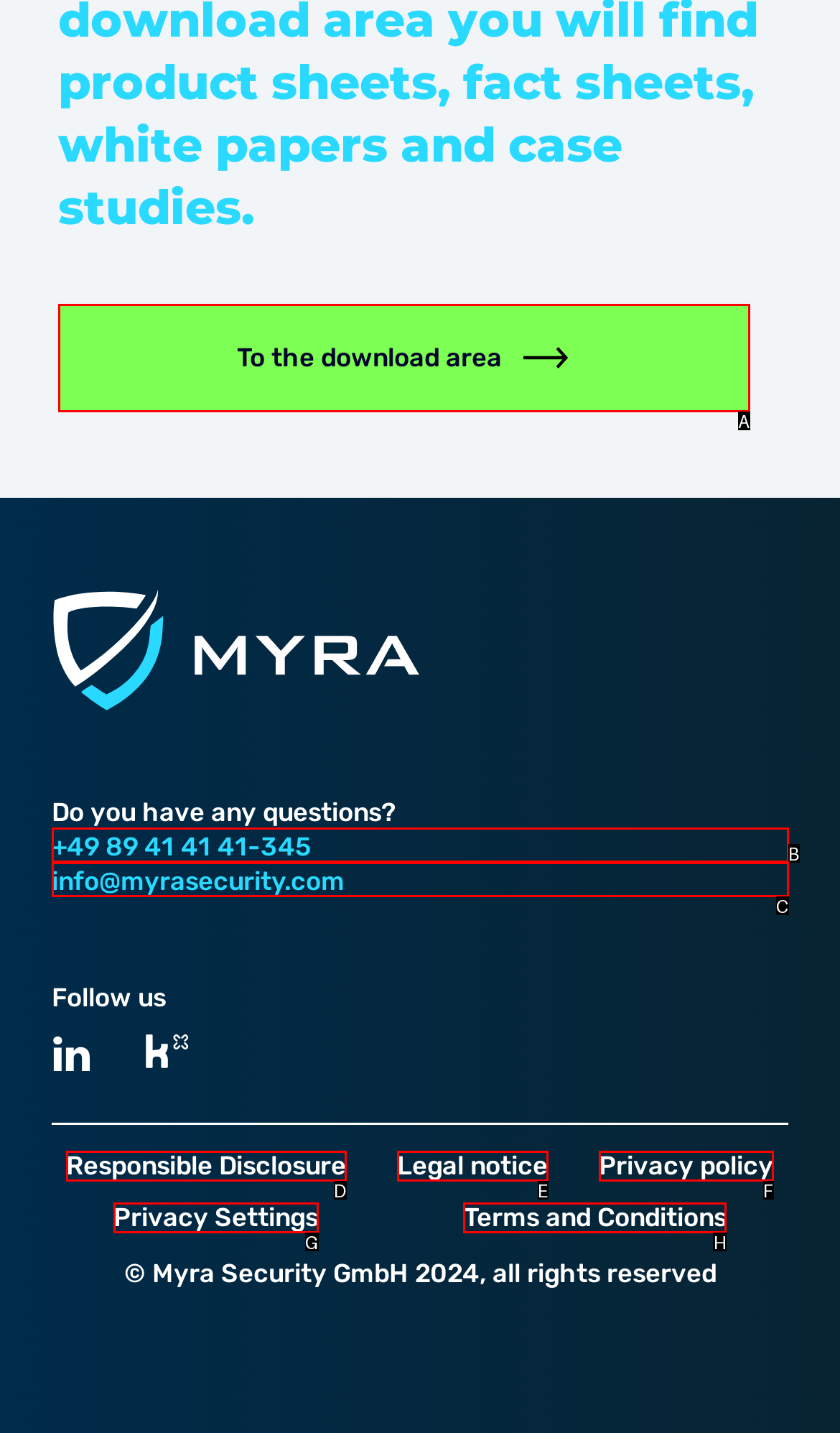Match the HTML element to the given description: +49 89 41 41 41-345
Indicate the option by its letter.

B